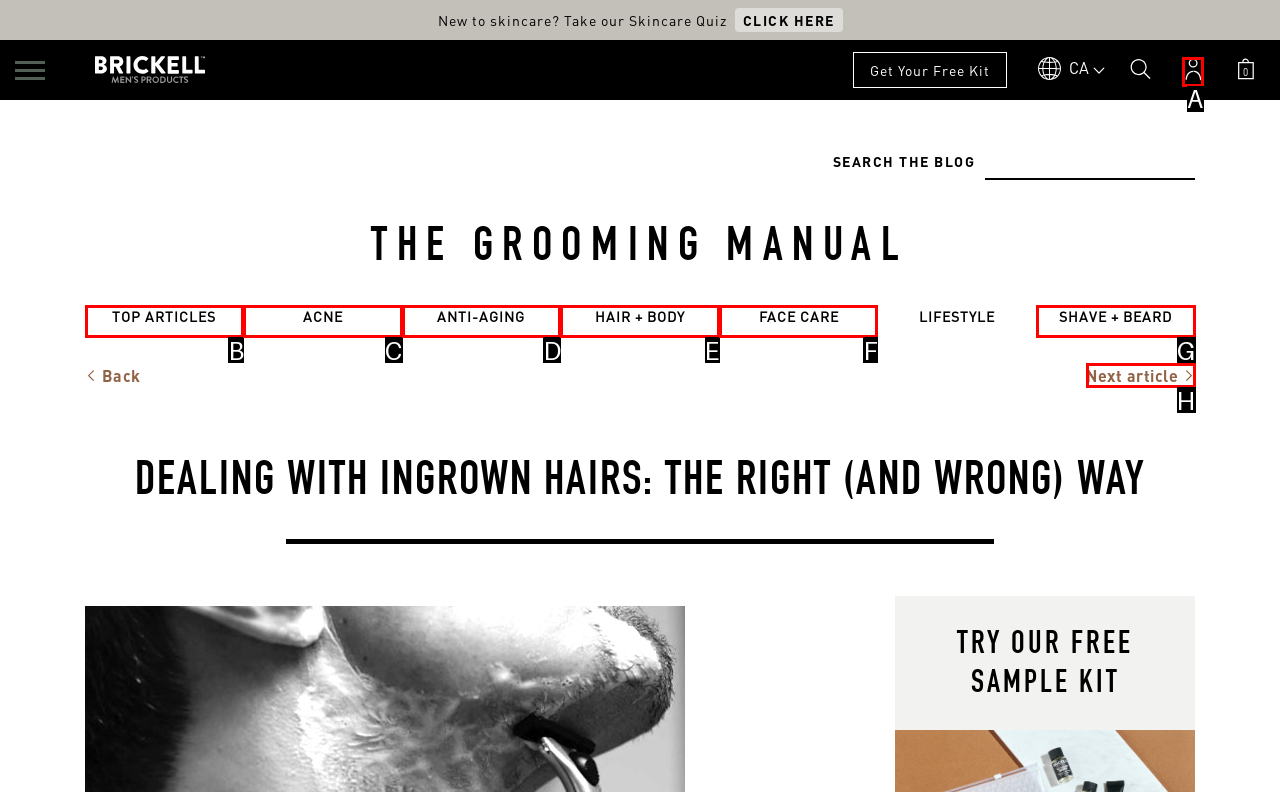Identify the correct HTML element to click to accomplish this task: Click the 'Account' link
Respond with the letter corresponding to the correct choice.

A